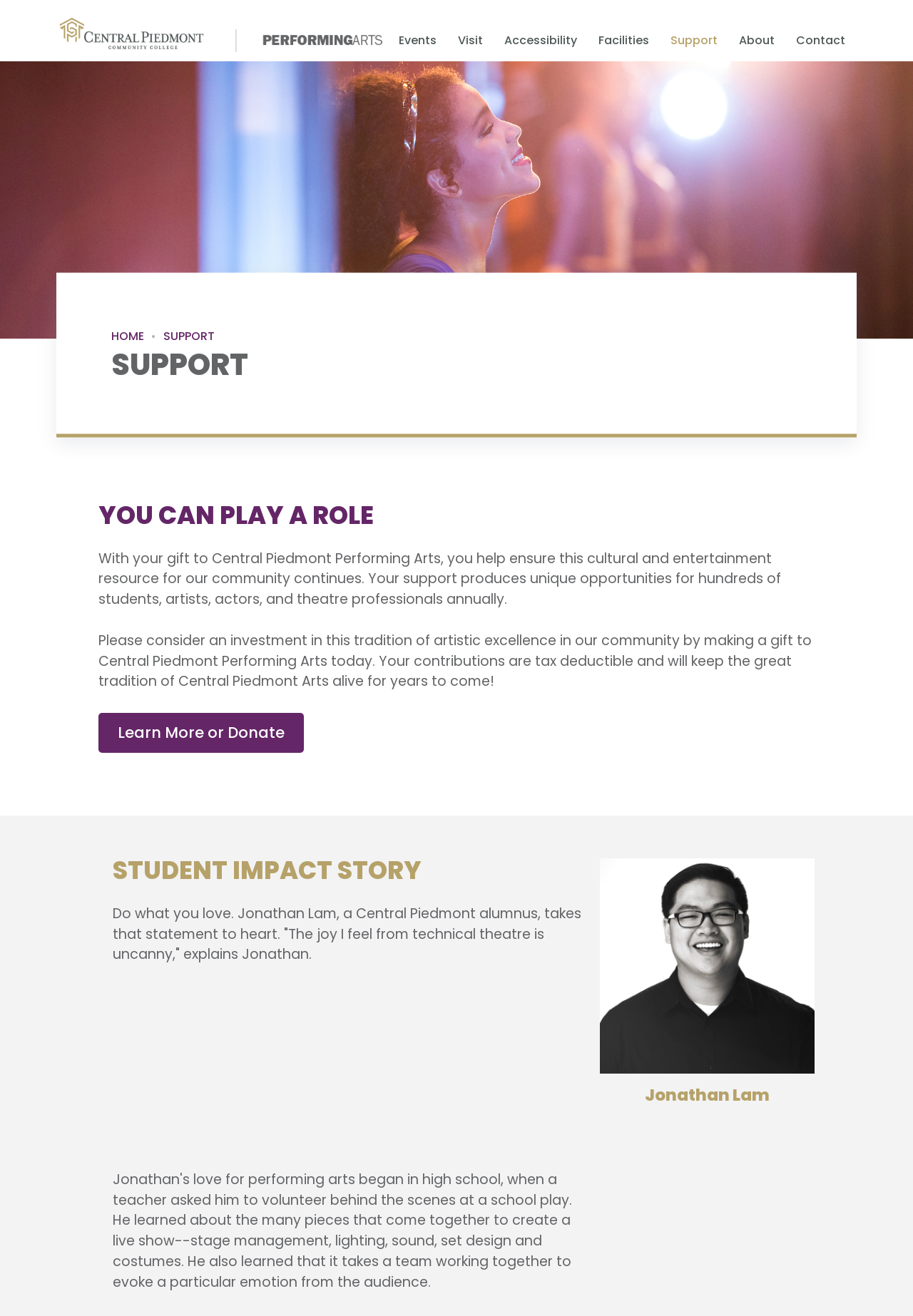Locate and provide the bounding box coordinates for the HTML element that matches this description: "Home".

[0.122, 0.249, 0.158, 0.261]